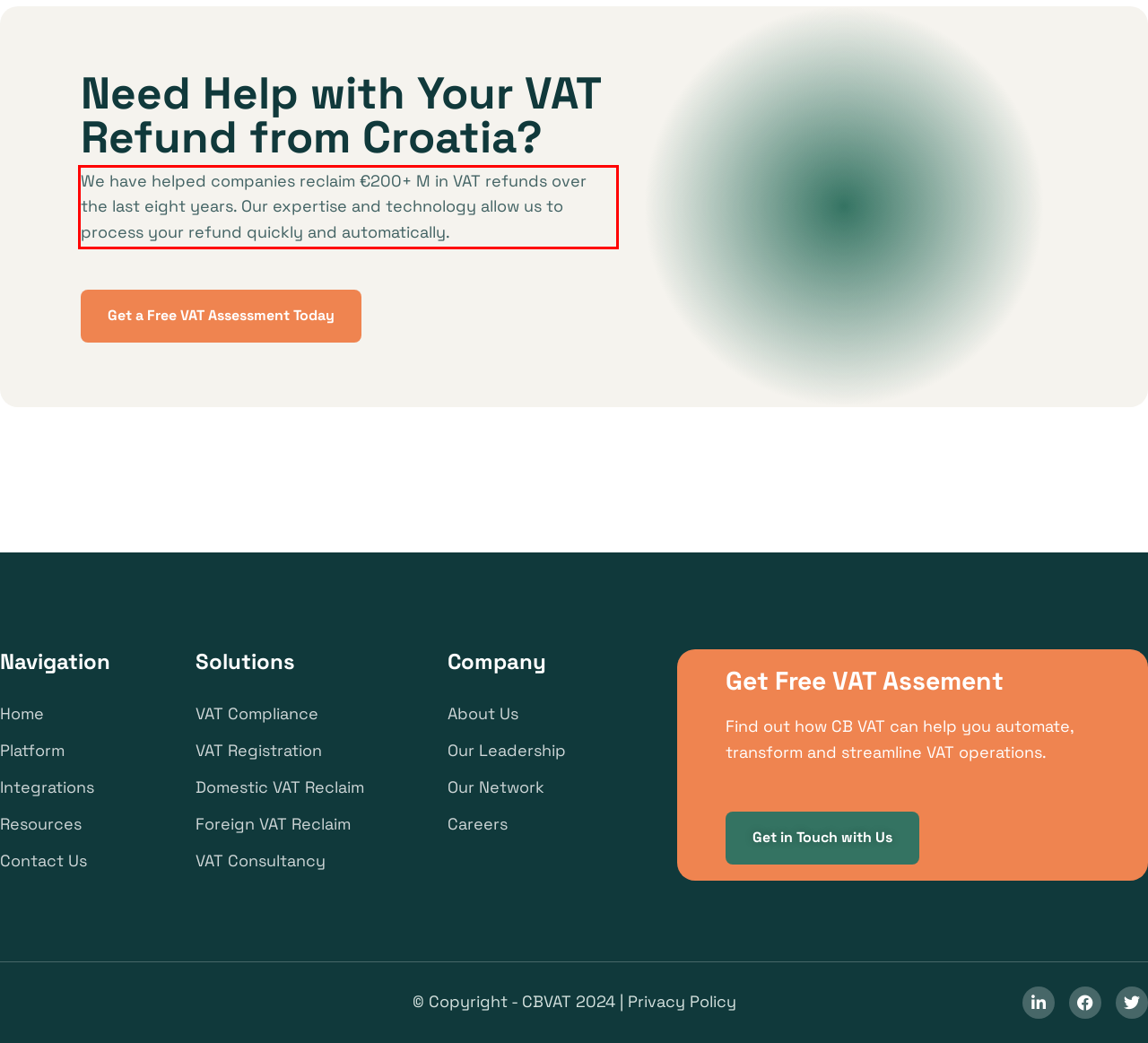Look at the provided screenshot of the webpage and perform OCR on the text within the red bounding box.

We have helped companies reclaim €200+ M in VAT refunds over the last eight years. Our expertise and technology allow us to process your refund quickly and automatically.